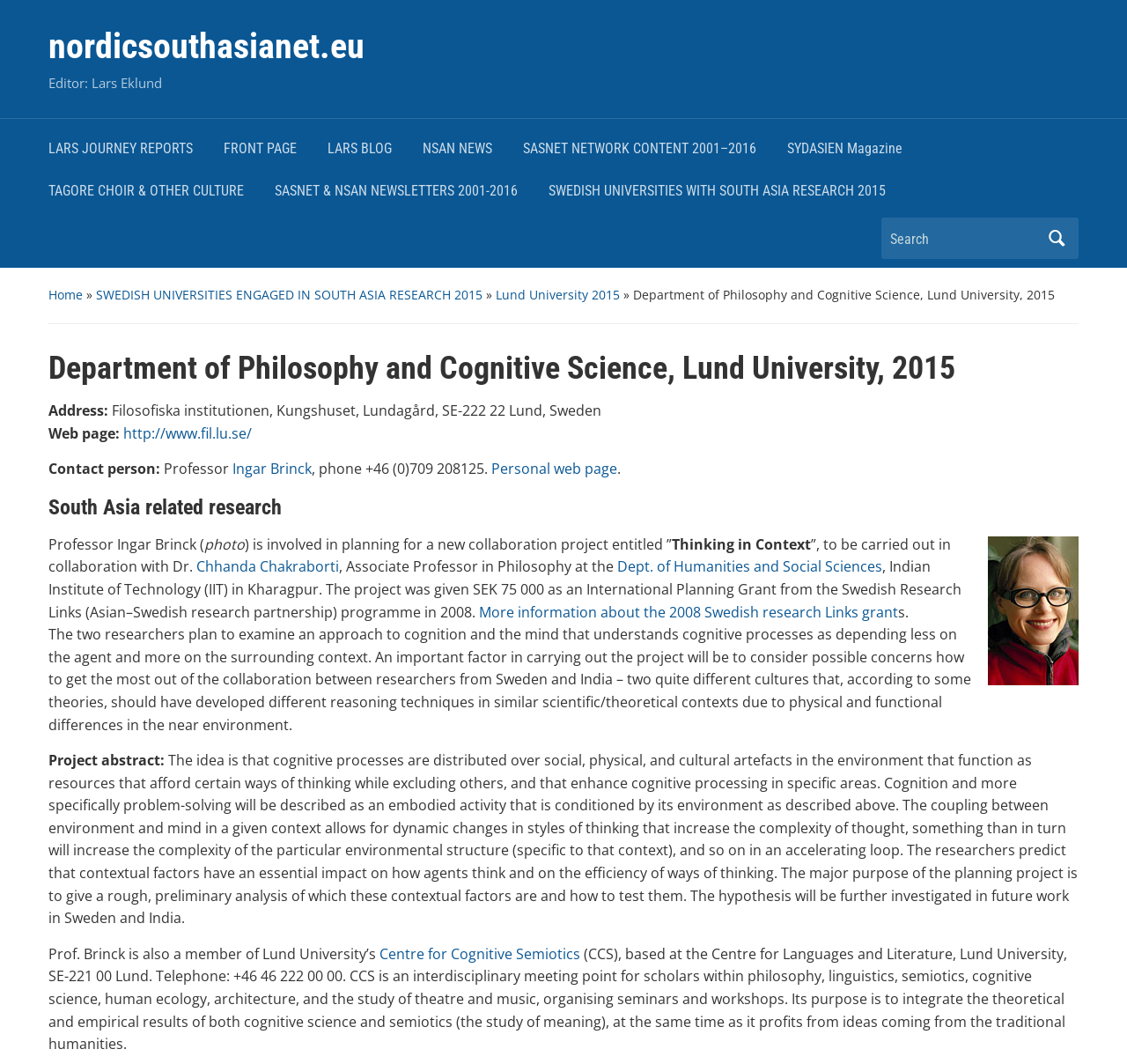Answer briefly with one word or phrase:
What is the phone number of Professor Ingar Brinck?

+46 (0)709 208125